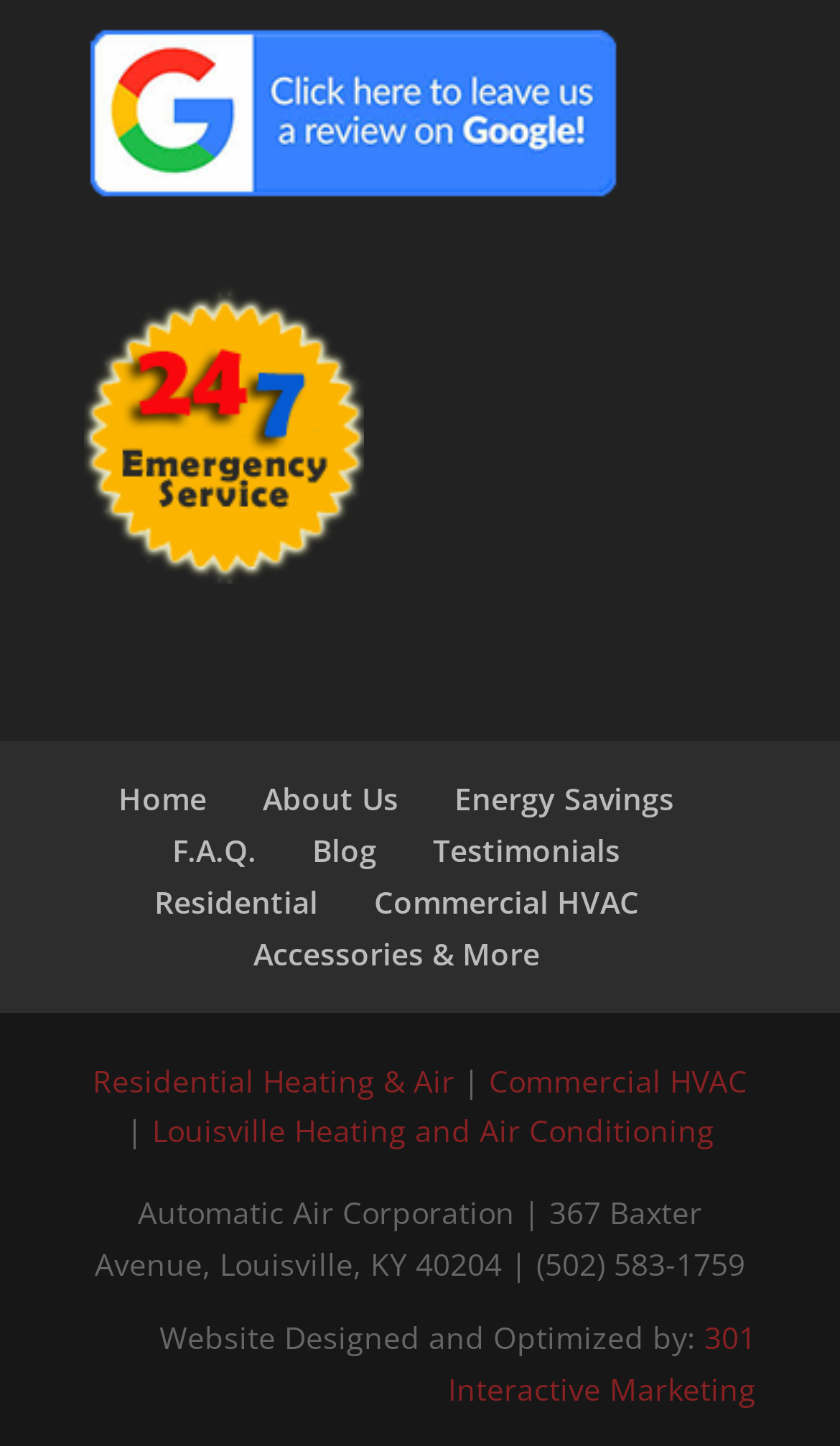Indicate the bounding box coordinates of the element that must be clicked to execute the instruction: "read testimonials". The coordinates should be given as four float numbers between 0 and 1, i.e., [left, top, right, bottom].

[0.515, 0.574, 0.738, 0.602]